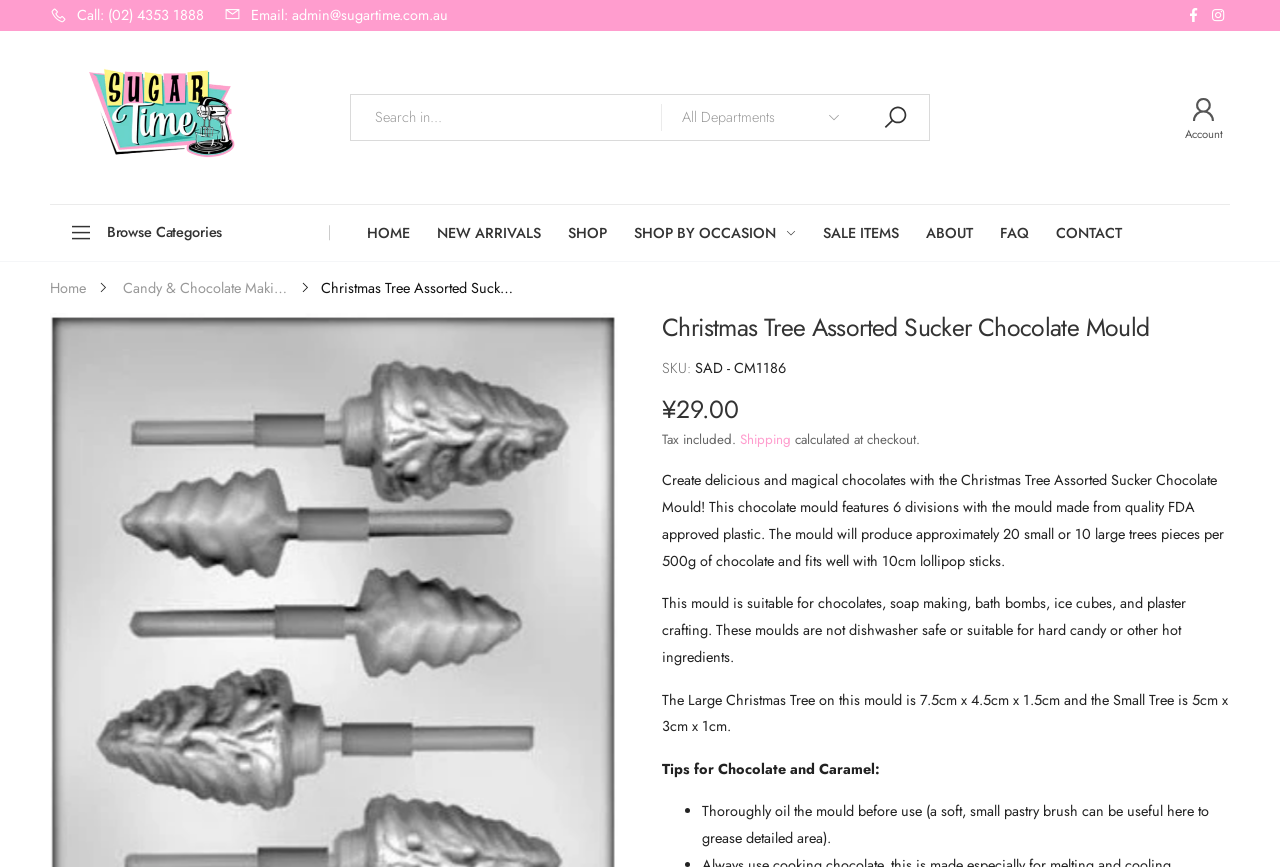Find the bounding box coordinates of the element's region that should be clicked in order to follow the given instruction: "Browse categories". The coordinates should consist of four float numbers between 0 and 1, i.e., [left, top, right, bottom].

[0.039, 0.237, 0.258, 0.301]